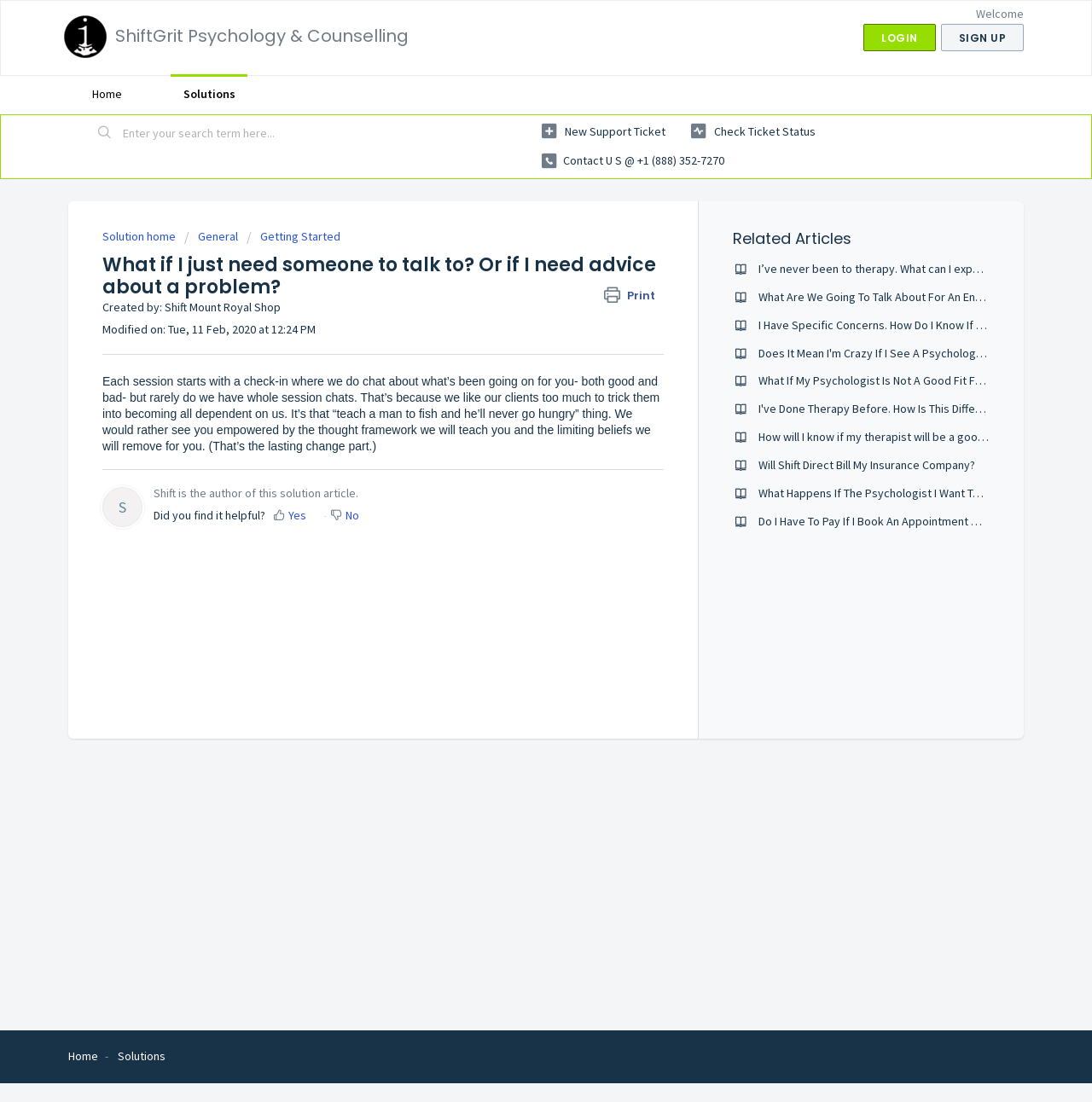Could you indicate the bounding box coordinates of the region to click in order to complete this instruction: "Click the 'LOGIN' button".

[0.791, 0.022, 0.857, 0.047]